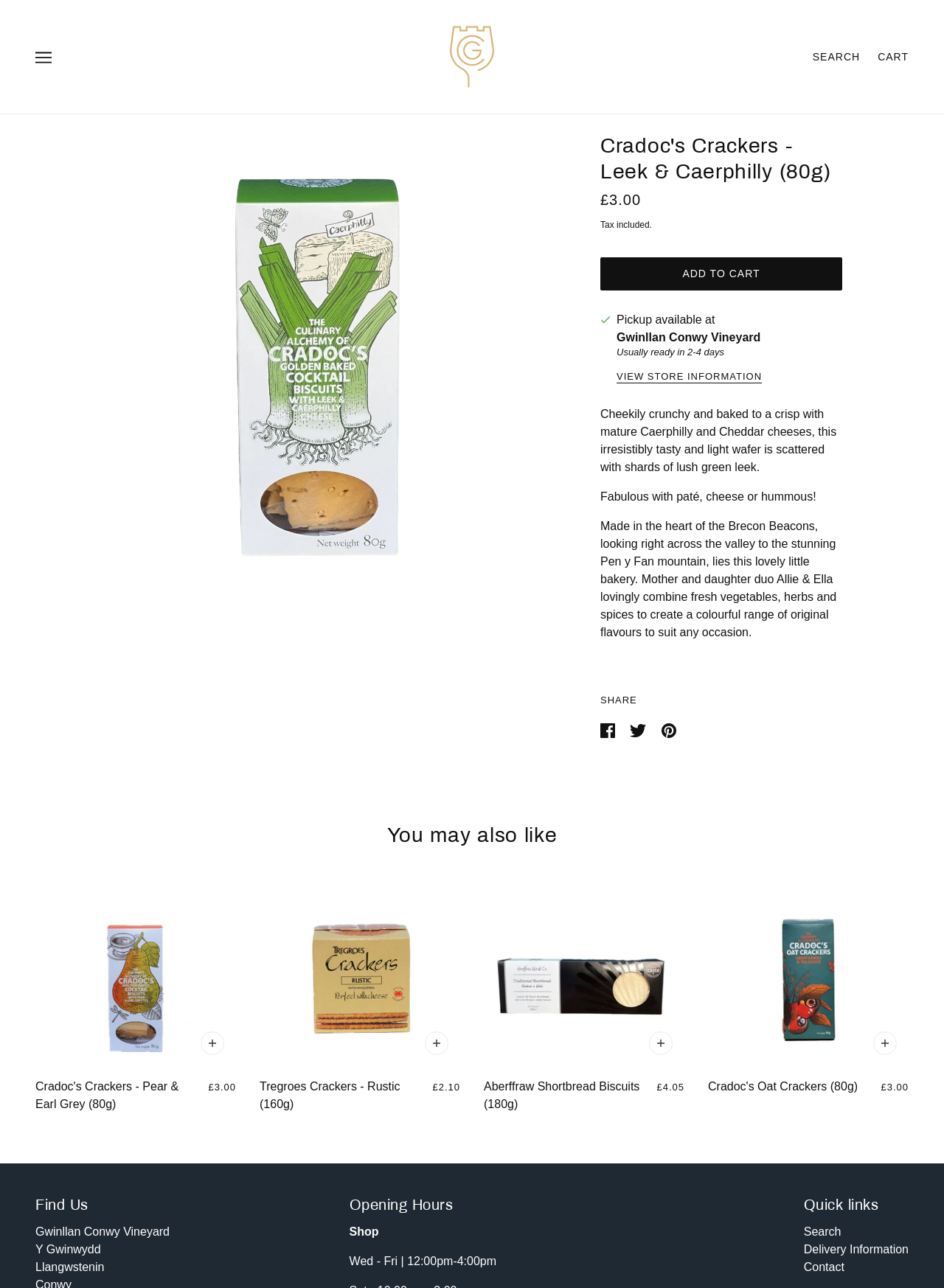Extract the bounding box coordinates for the UI element described as: "Cradoc's Oat Crackers (80g) £3.00".

[0.75, 0.673, 0.962, 0.86]